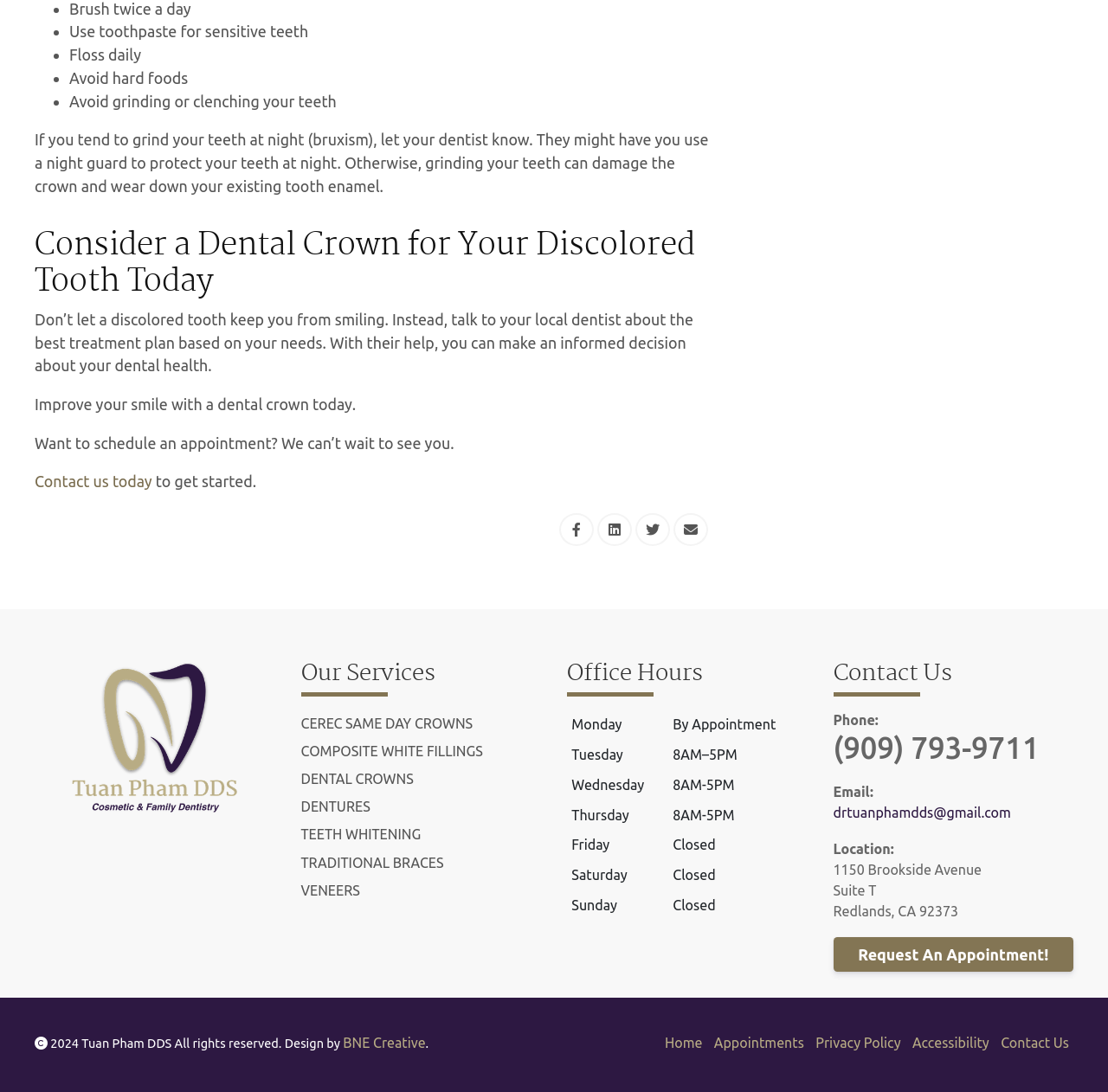Show the bounding box coordinates for the element that needs to be clicked to execute the following instruction: "Learn more about dental crowns". Provide the coordinates in the form of four float numbers between 0 and 1, i.e., [left, top, right, bottom].

[0.271, 0.706, 0.373, 0.72]